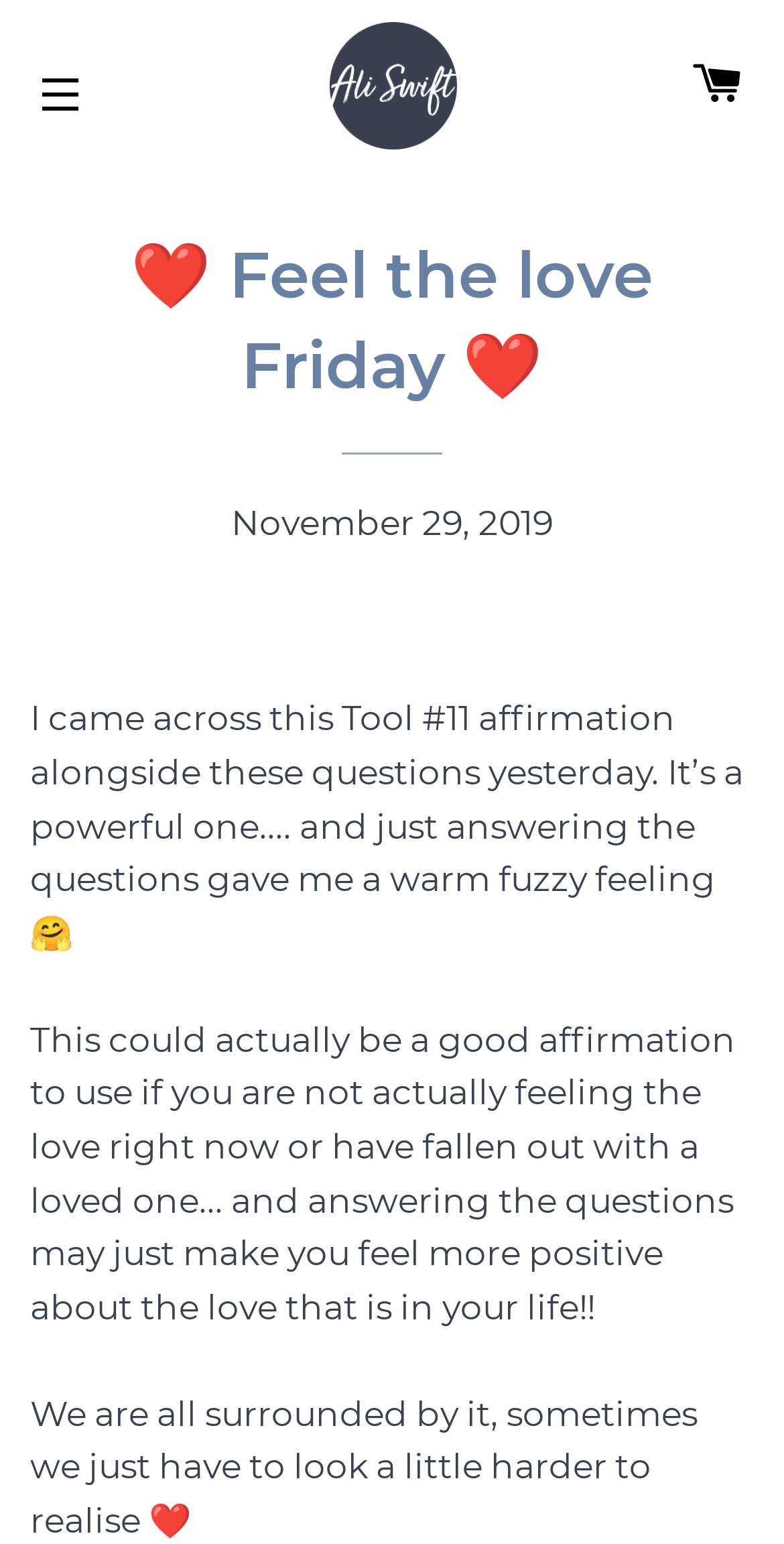Please determine the bounding box of the UI element that matches this description: Site navigation. The coordinates should be given as (top-left x, top-left y, bottom-right x, bottom-right y), with all values between 0 and 1.

[0.013, 0.028, 0.141, 0.093]